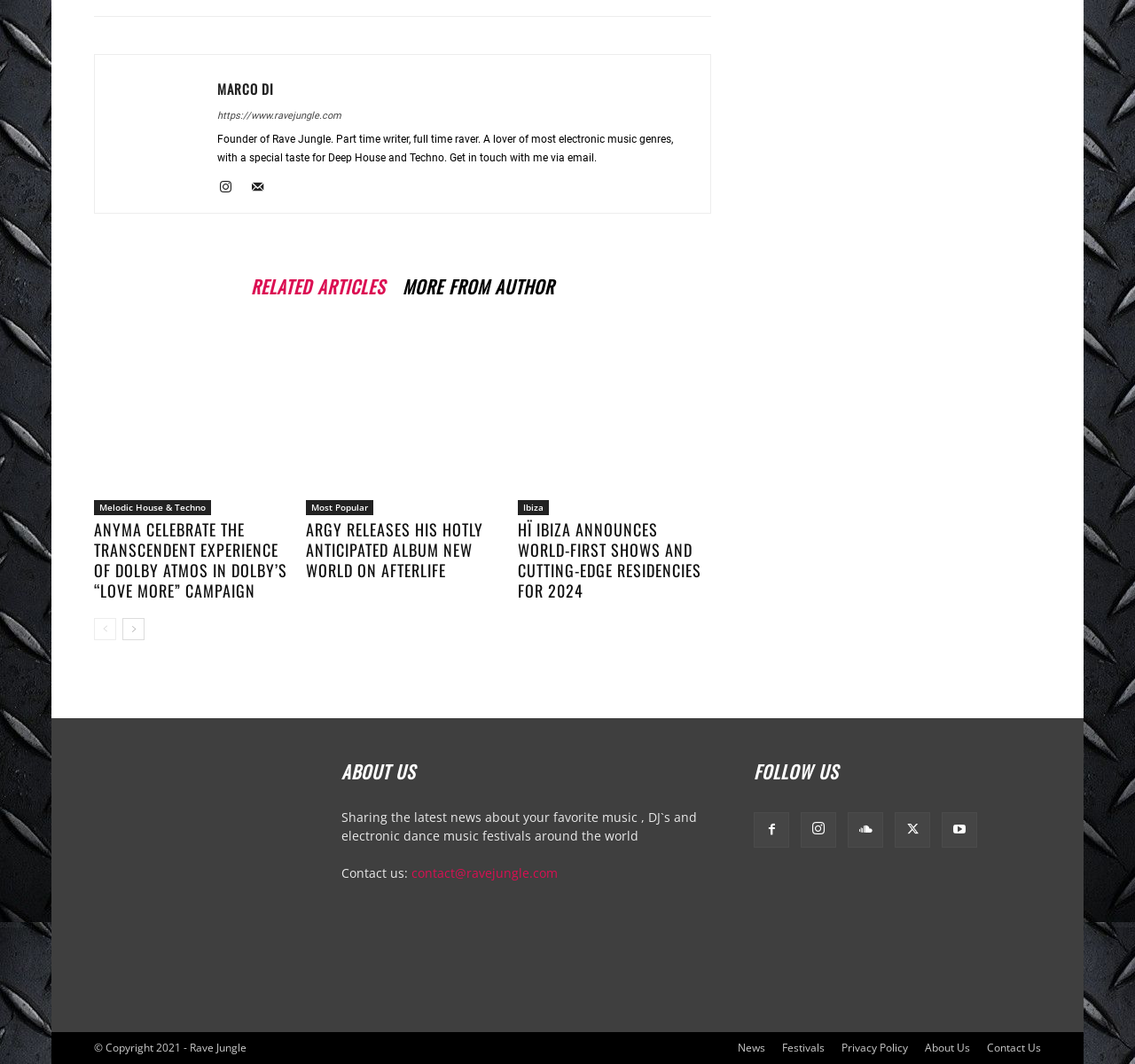Provide a short answer using a single word or phrase for the following question: 
What is the name of the founder of Rave Jungle?

Marco Di